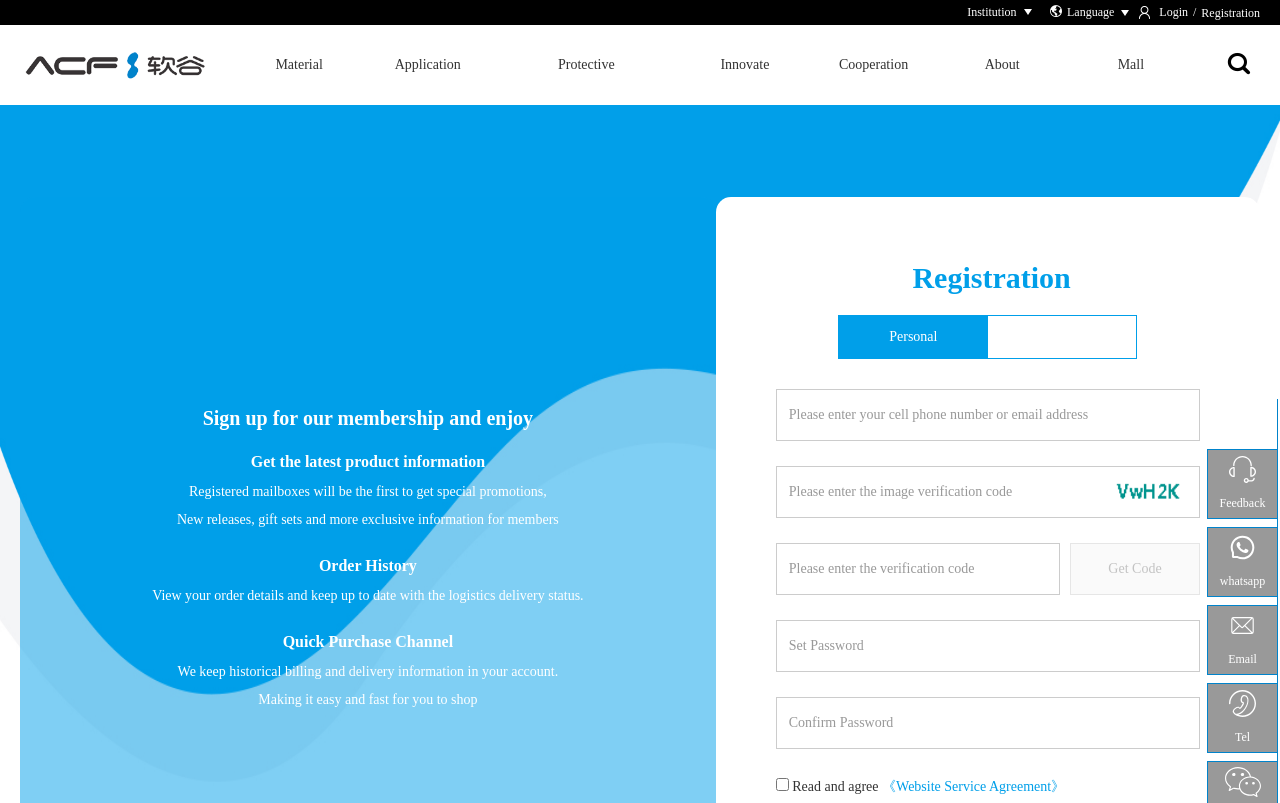Identify the bounding box coordinates for the element you need to click to achieve the following task: "Click on the 'ACF Piece (SH)' link". The coordinates must be four float values ranging from 0 to 1, formatted as [left, top, right, bottom].

[0.133, 0.229, 0.184, 0.277]